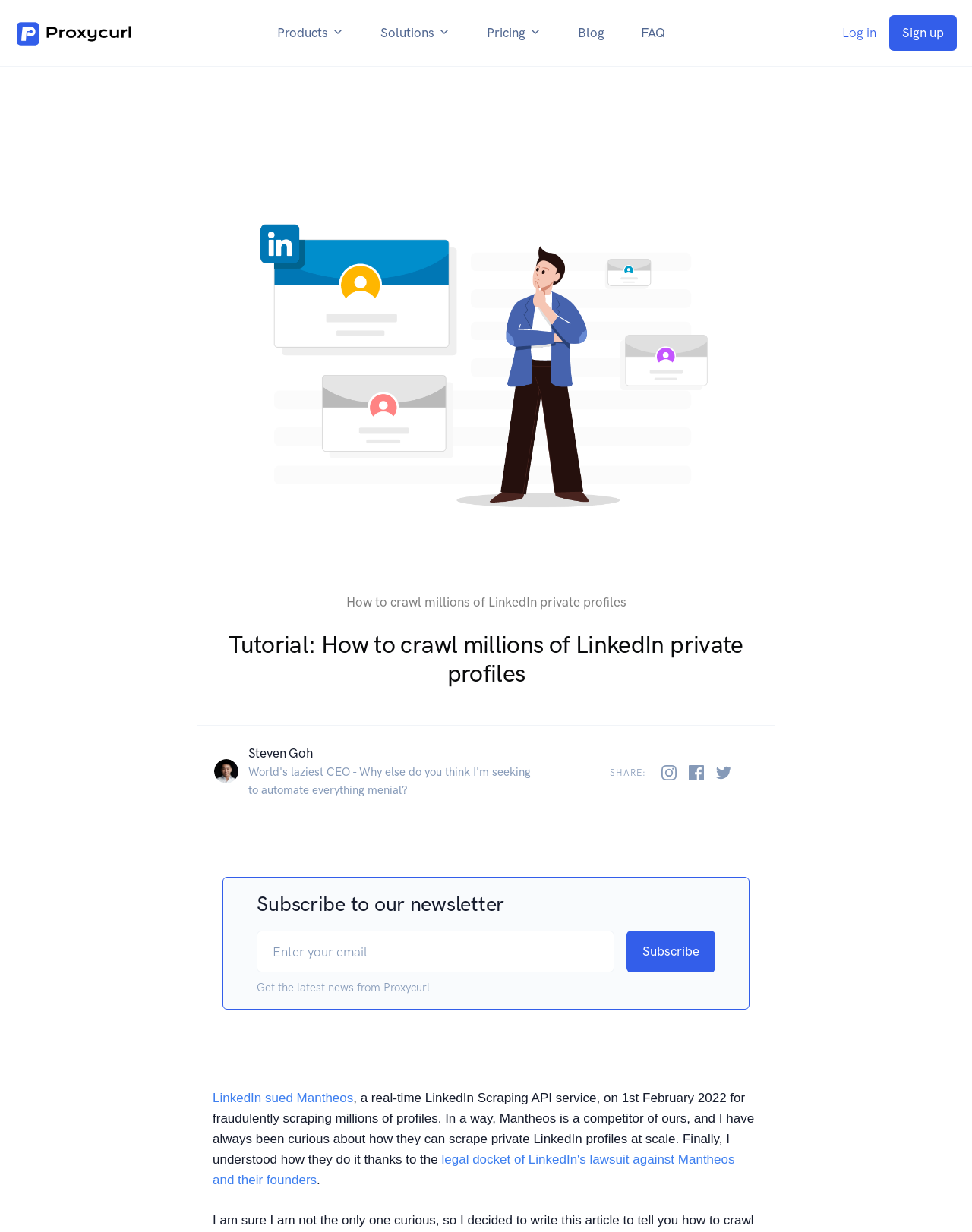Locate the coordinates of the bounding box for the clickable region that fulfills this instruction: "Sign up".

[0.915, 0.012, 0.984, 0.041]